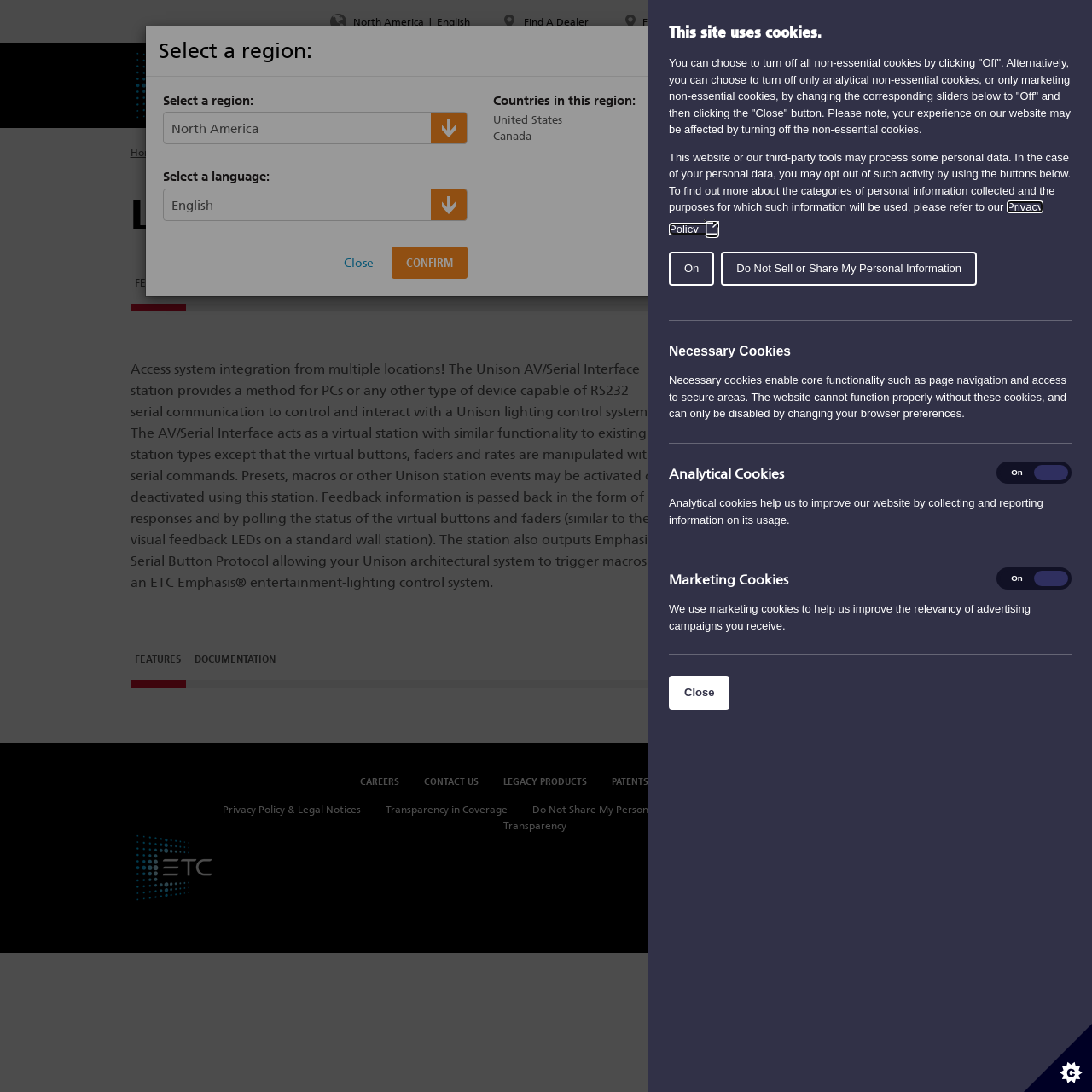Offer a thorough description of the webpage.

The webpage is about the Legacy Unison AV Serial Interface Station, a product from ETC. At the top, there is a header section with several links, including "ETC", "PRODUCTS", "SUPPORT & TRAINING", "ABOUT ETC", "MYETC", "MARKETS", and a search bar. Below the header, there is a dialog box about cookies, which can be closed by clicking the "Close" button. 

On the left side, there is a navigation menu with links to "Home", "Legacy", "Legacy Architectural Systems", and other related pages. On the right side, there is a section with a heading "Legacy Unison AV Serial Interface Station" and a brief description of the product. Below this section, there are two links to "FEATURES" and "DOCUMENTATION". 

There is a large image of the product in the middle of the page, accompanied by a detailed description of its features and functionality. The description explains that the Unison AV/Serial Interface station allows PCs or other devices to control and interact with a Unison lighting control system using serial commands.

At the bottom of the page, there is a footer section with links to "CAREERS", "CONTACT US", "LEGACY PRODUCTS", "PATENTS & TRADEMARKS", and other related pages. There are also links to privacy policies, legal notices, and social media networks.